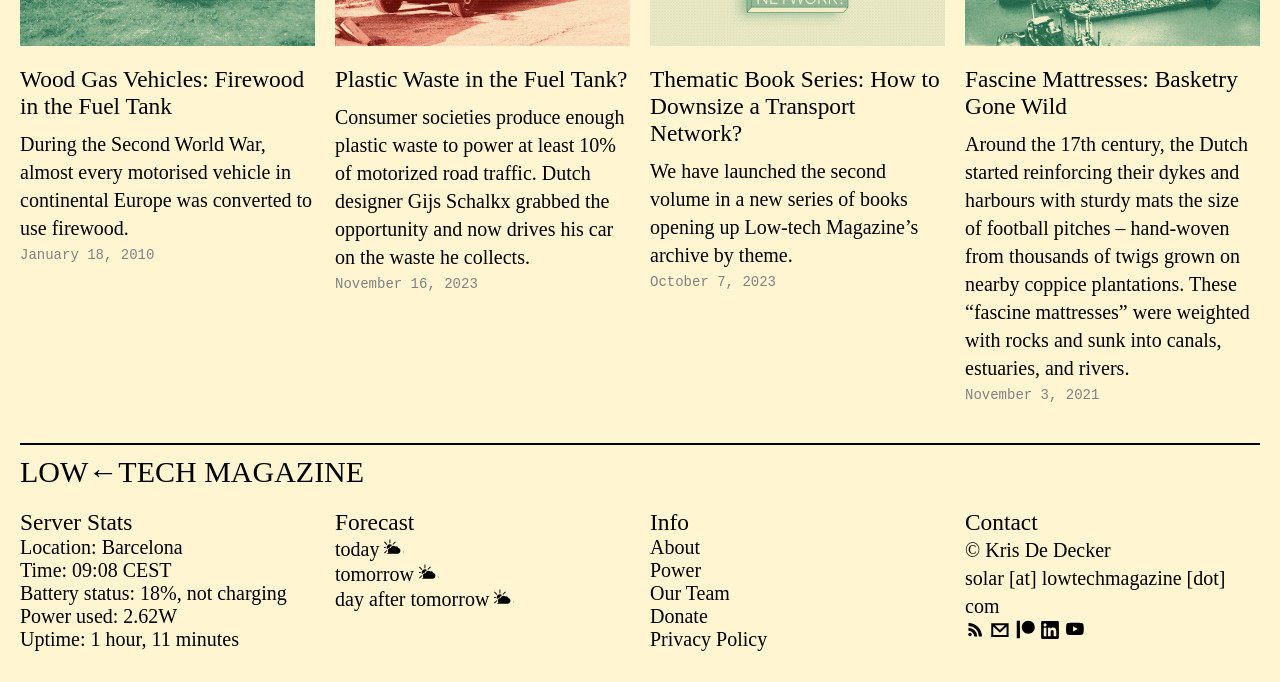What is the name of the magazine?
From the details in the image, answer the question comprehensively.

I found the answer by looking at the heading element with the text 'LOW←TECH MAGAZINE' which is a link and seems to be the title of the magazine.